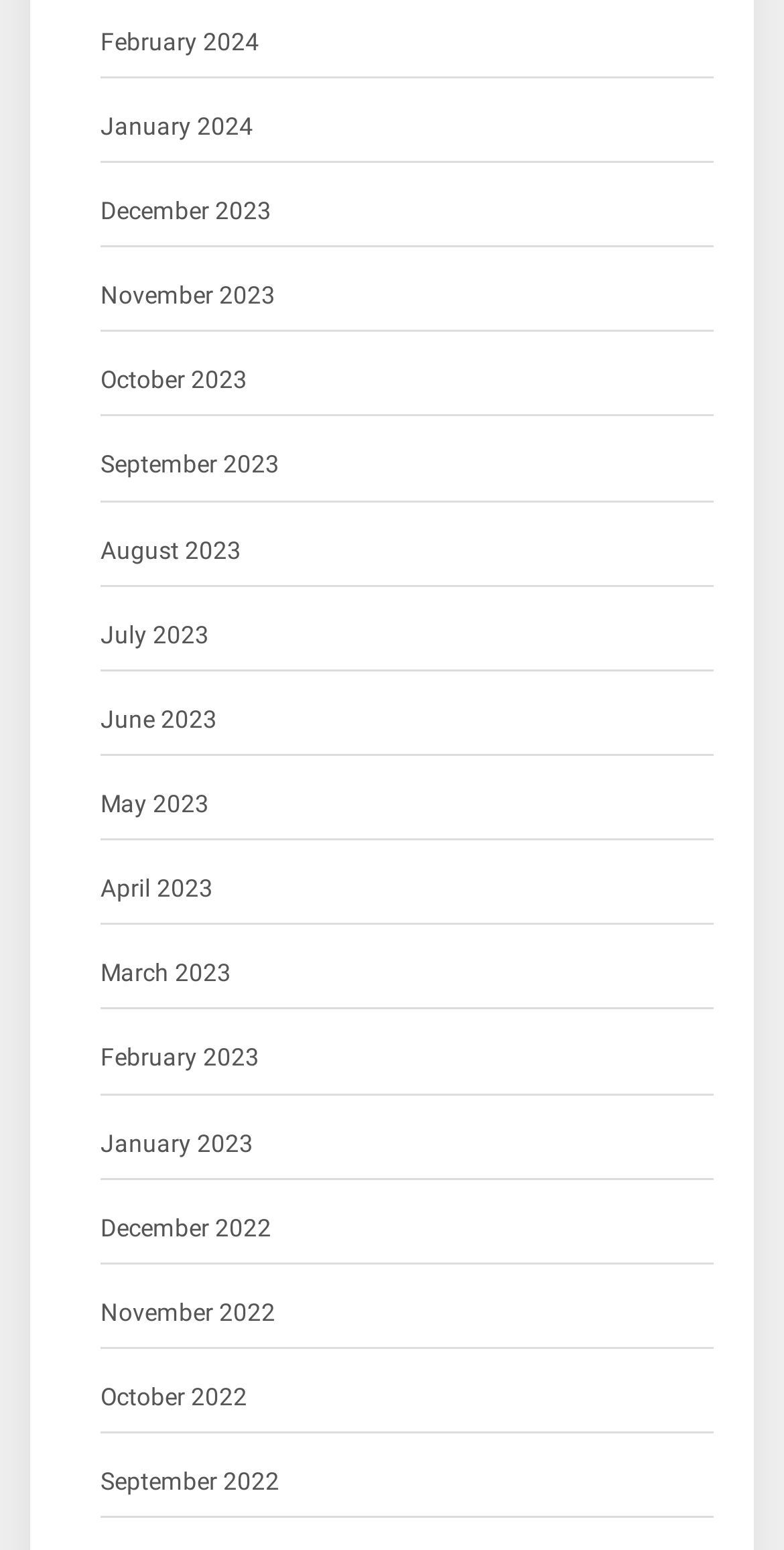What is the earliest month listed?
Please answer the question as detailed as possible.

By examining the list of links, I found that the earliest month listed is December 2022, which is located at the bottom of the list.